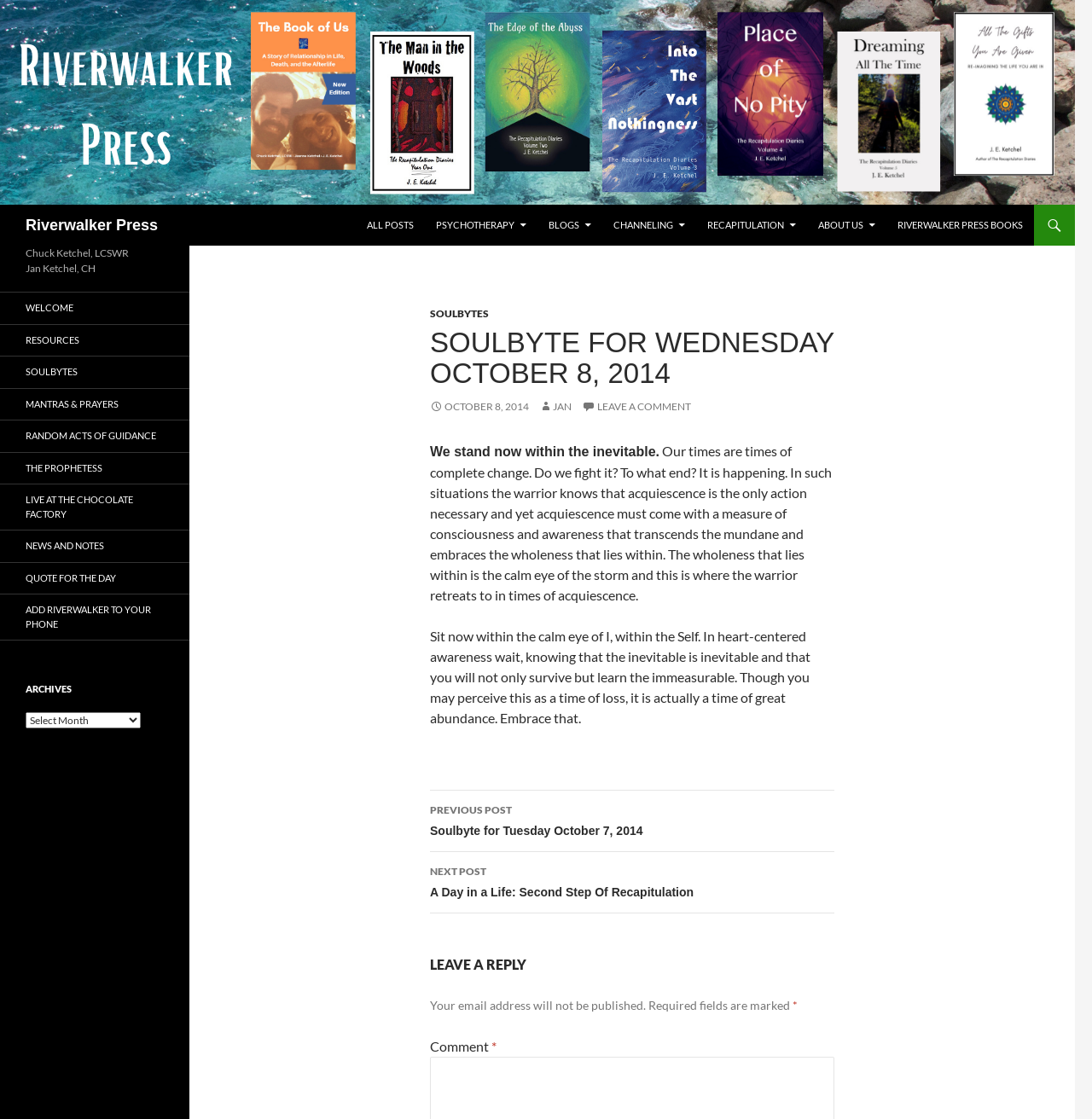Give the bounding box coordinates for the element described as: "October 8, 2014".

[0.394, 0.357, 0.484, 0.369]